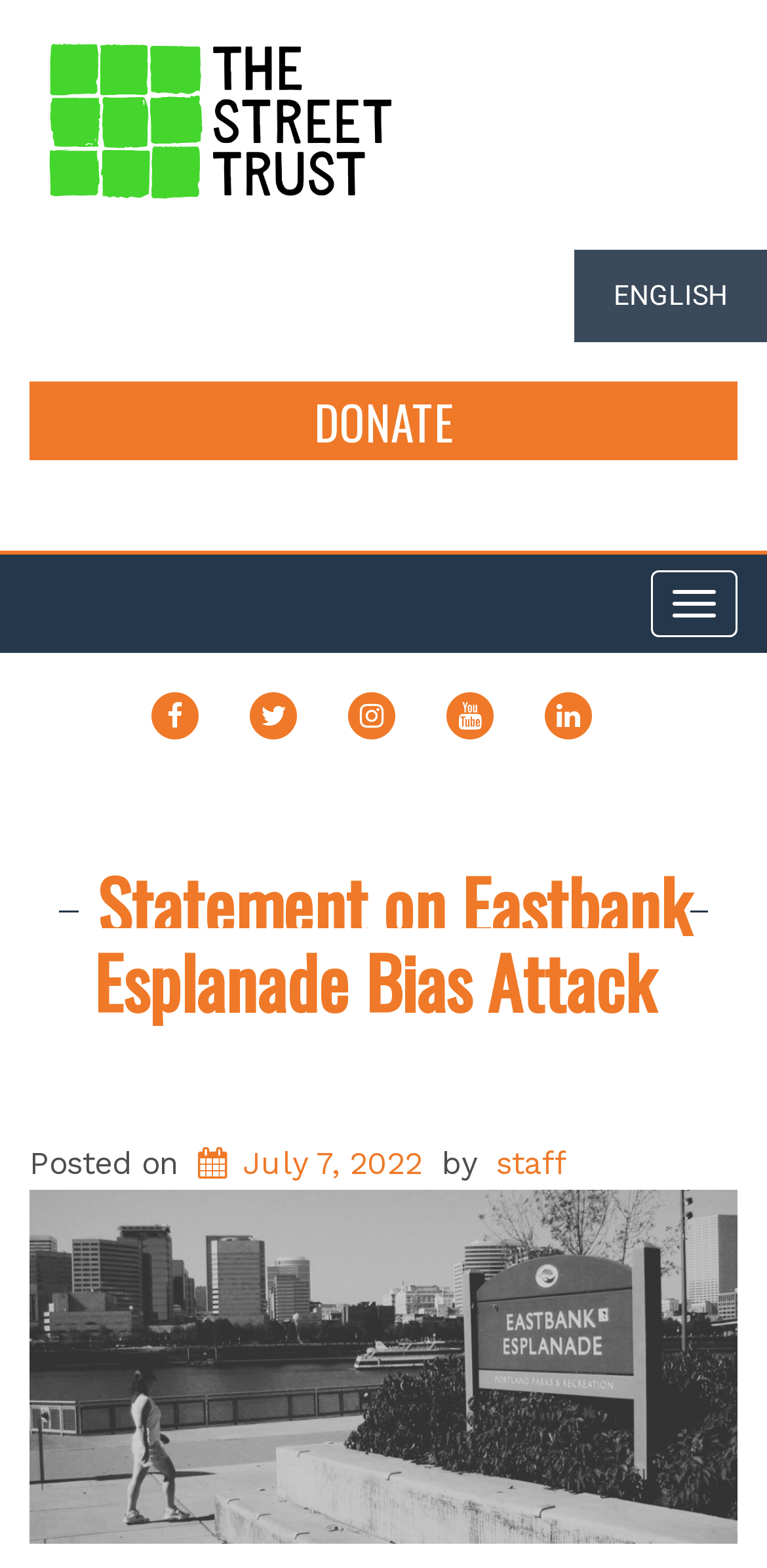What language is the website currently in?
Utilize the image to construct a detailed and well-explained answer.

The language of the website can be determined by looking at the link 'ENGLISH' at the top of the page, which indicates that the website is currently in English.